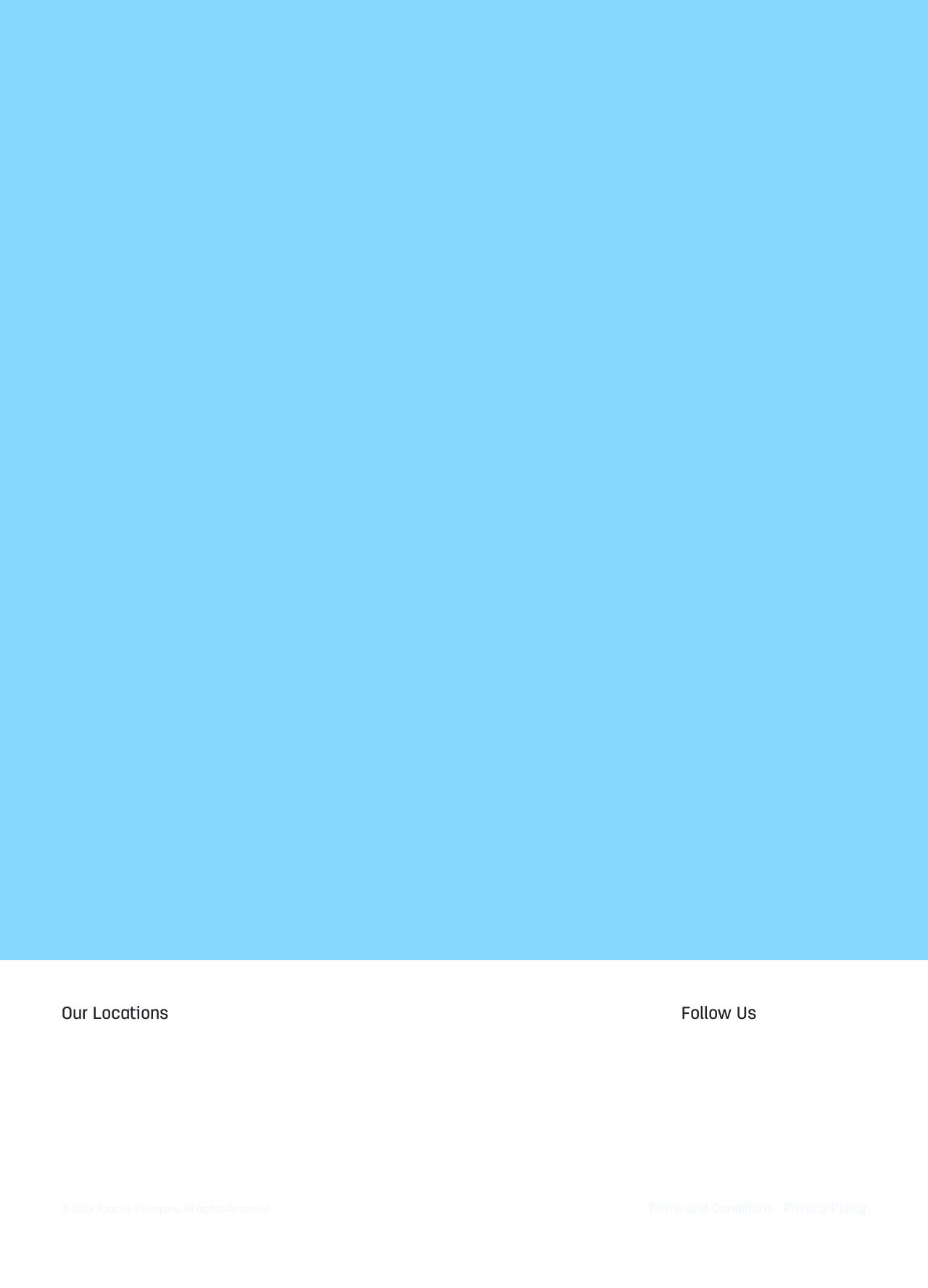How many locations are listed?
By examining the image, provide a one-word or phrase answer.

3